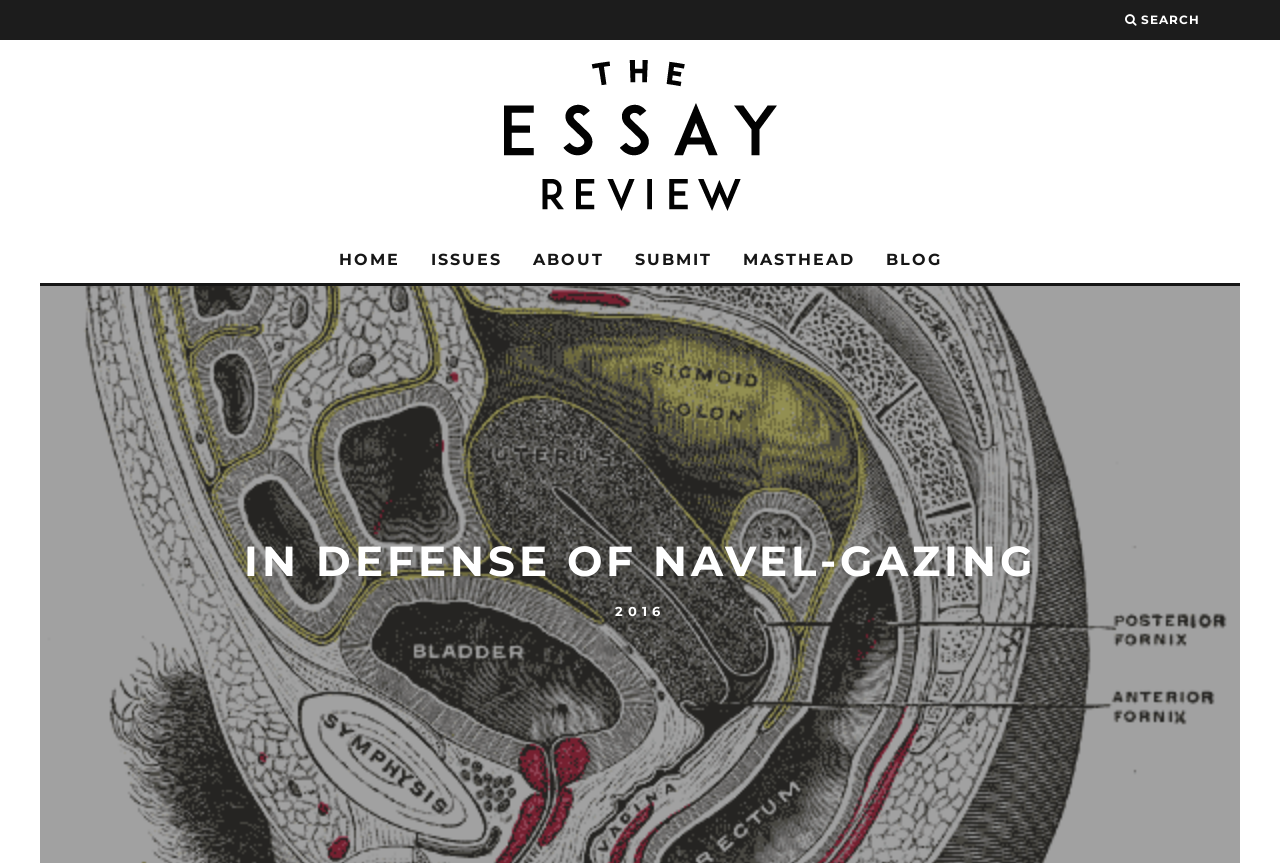Refer to the element description Shopping and identify the corresponding bounding box in the screenshot. Format the coordinates as (top-left x, top-left y, bottom-right x, bottom-right y) with values in the range of 0 to 1.

None